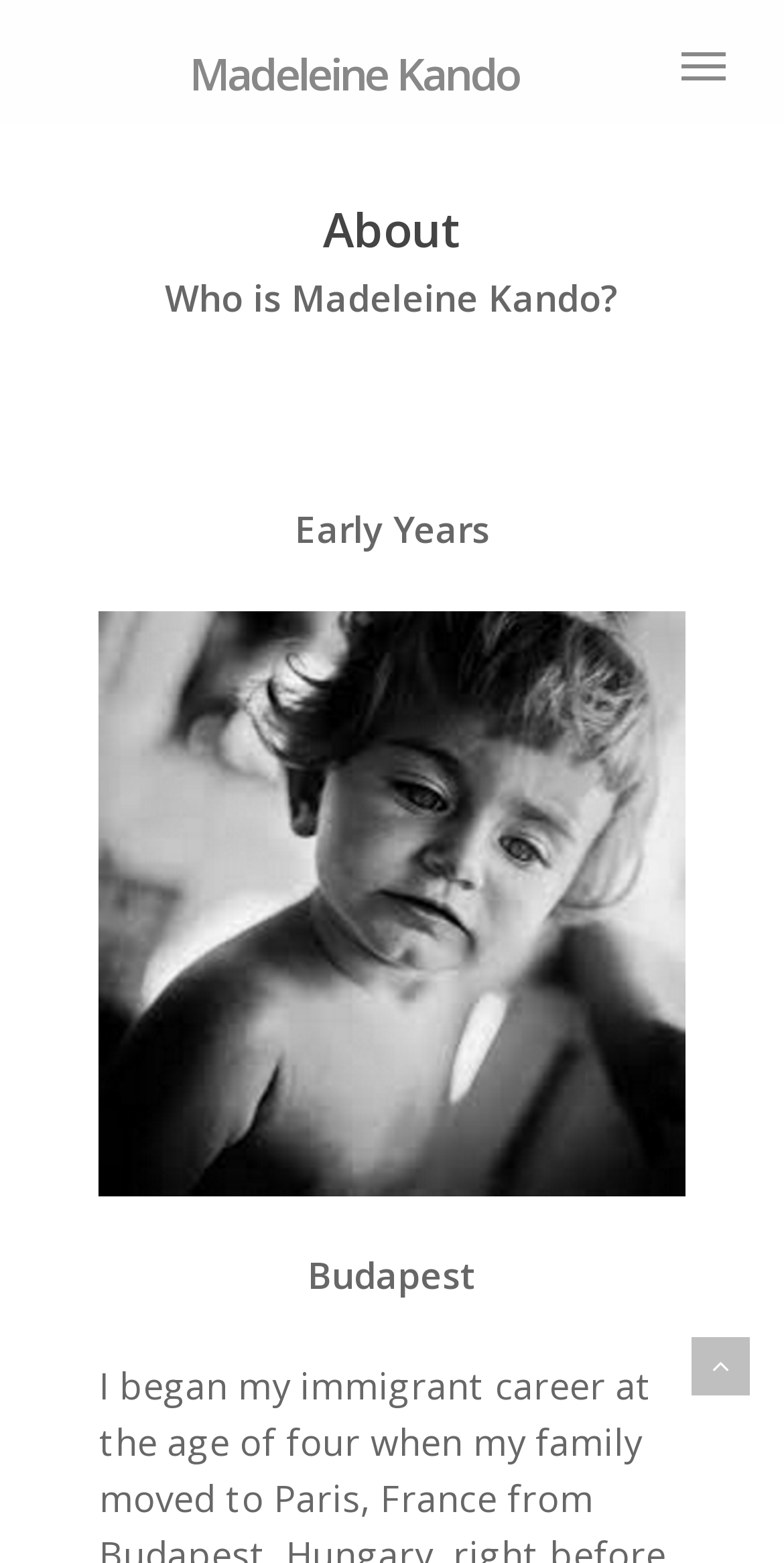Please provide a comprehensive response to the question below by analyzing the image: 
How many images are there on this webpage?

There is a figure element with an image of 'madeleine kando toddler' inside, which is the only image on the webpage.